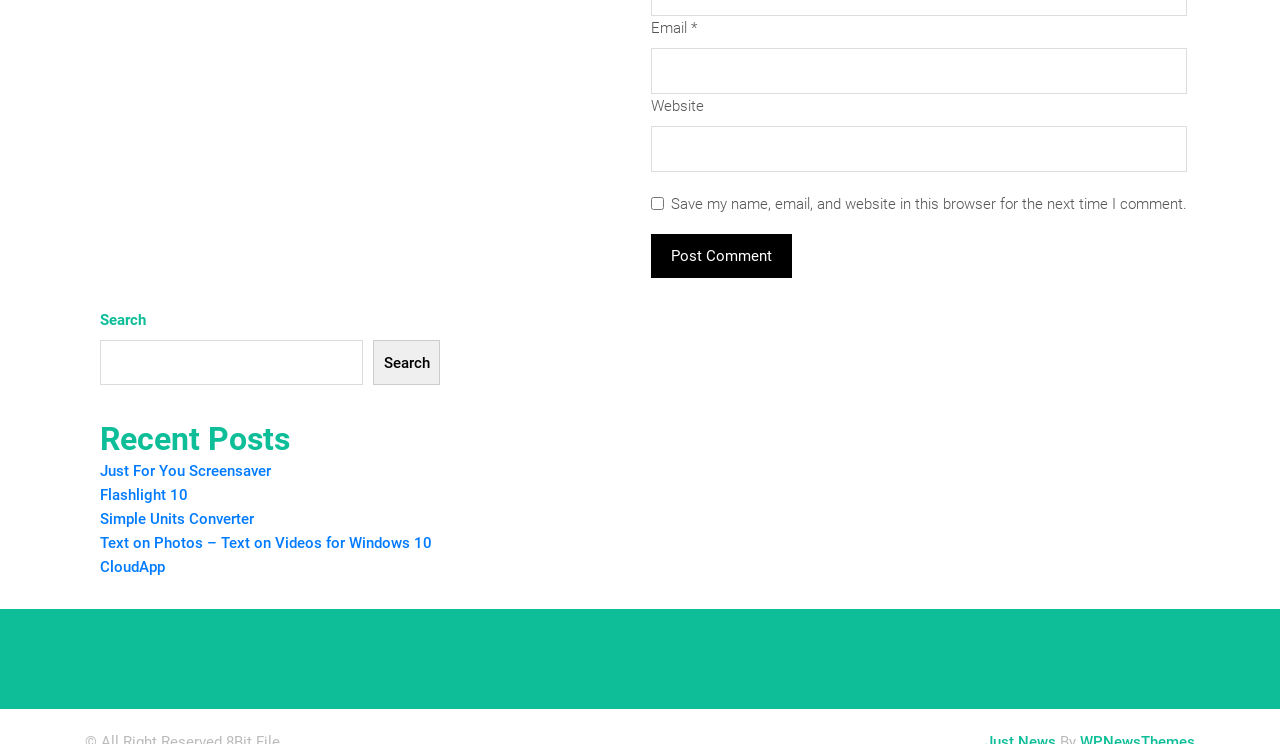Using the information in the image, give a comprehensive answer to the question: 
What is the category of the links on the left side of the page?

The links on the left side of the page are labeled as 'Recent Posts', and they appear to be a list of recent blog posts or articles. This suggests that the category of the links is related to recent posts or updates.